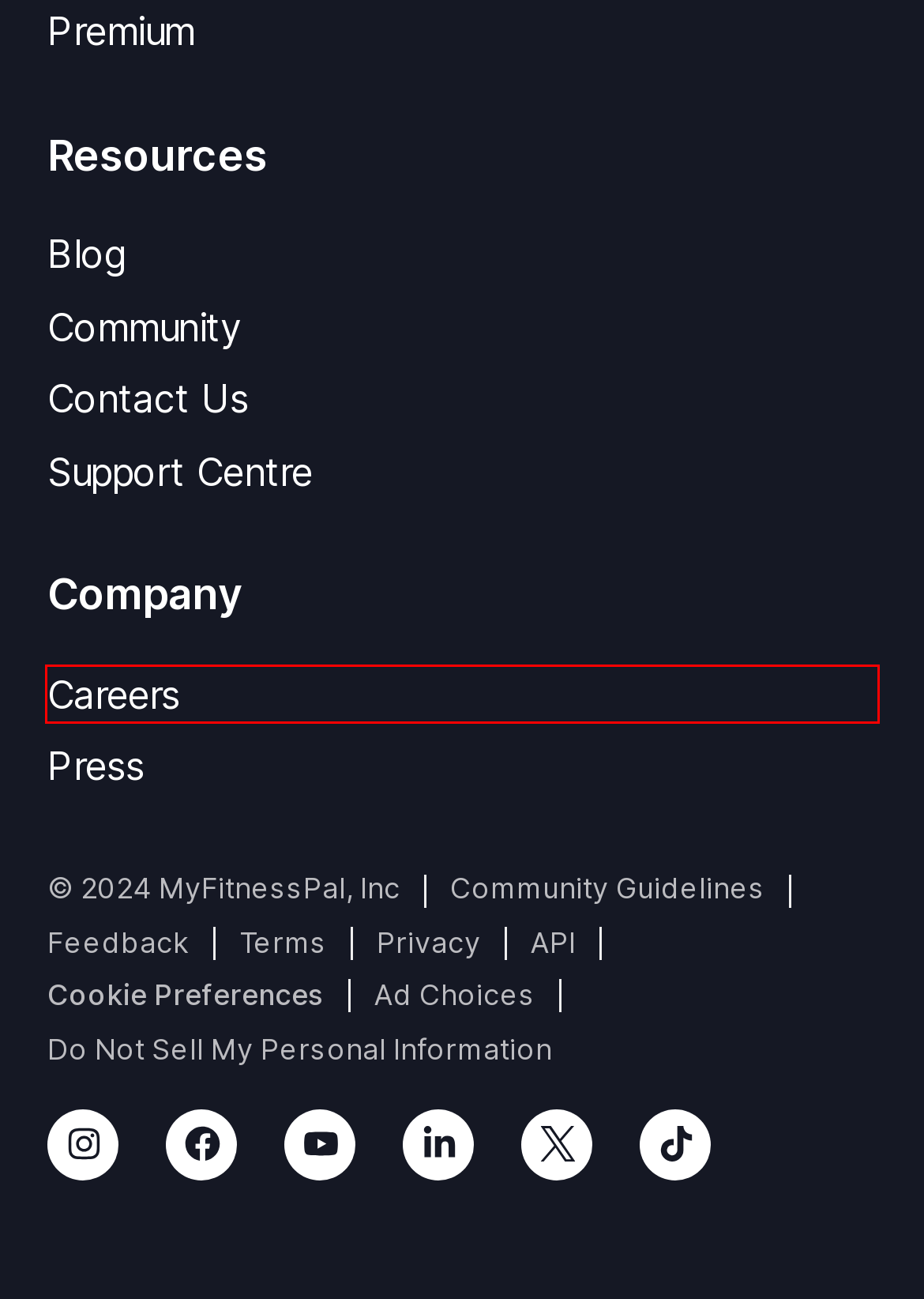Observe the webpage screenshot and focus on the red bounding box surrounding a UI element. Choose the most appropriate webpage description that corresponds to the new webpage after clicking the element in the bounding box. Here are the candidates:
A. Jobs at MyFitnessPal
B. Privacy Policy | MyFitnessPal
C. Contact Us | MyFitnessPal
D. MFP API - Home
E. MyFitnessPal Community
F. Data Usage | MyFitnessPal
G. Community Guidelines | MyFitnessPal
H. Terms & Conditions | MyFitnessPal

A